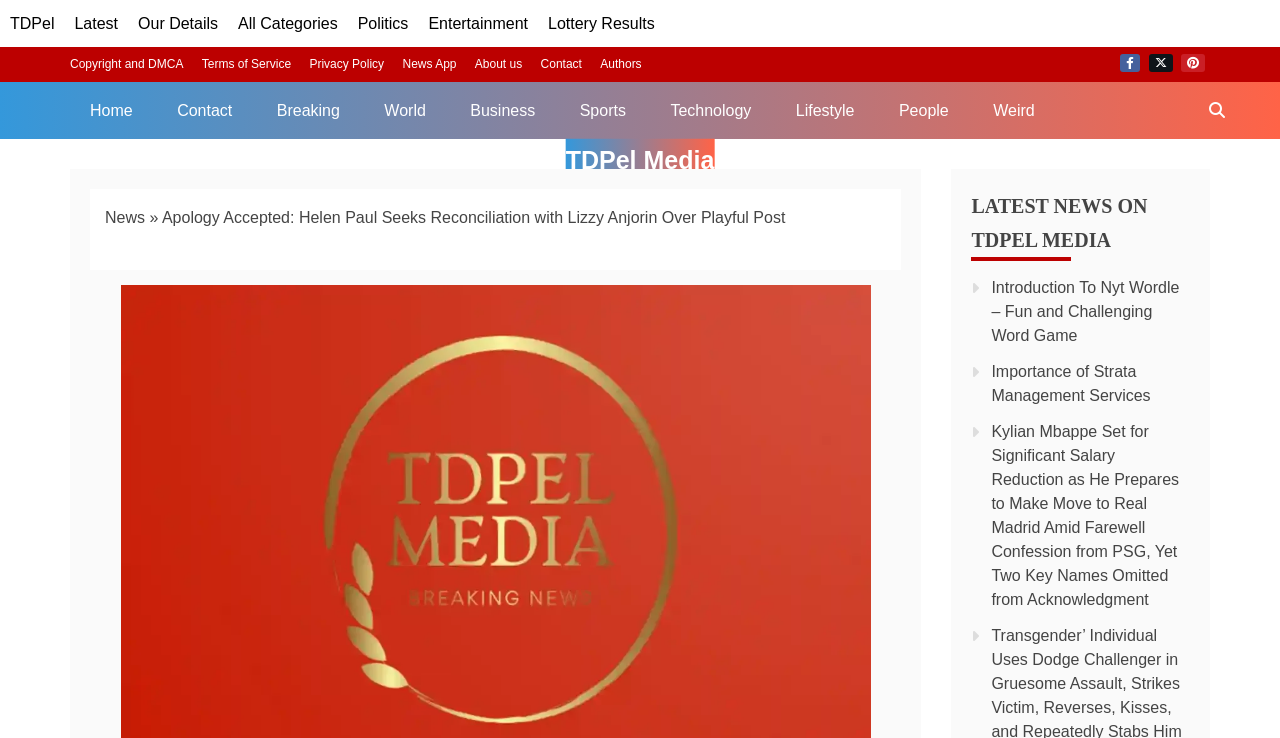What is the name of the website?
Look at the image and answer with only one word or phrase.

TDPel Media